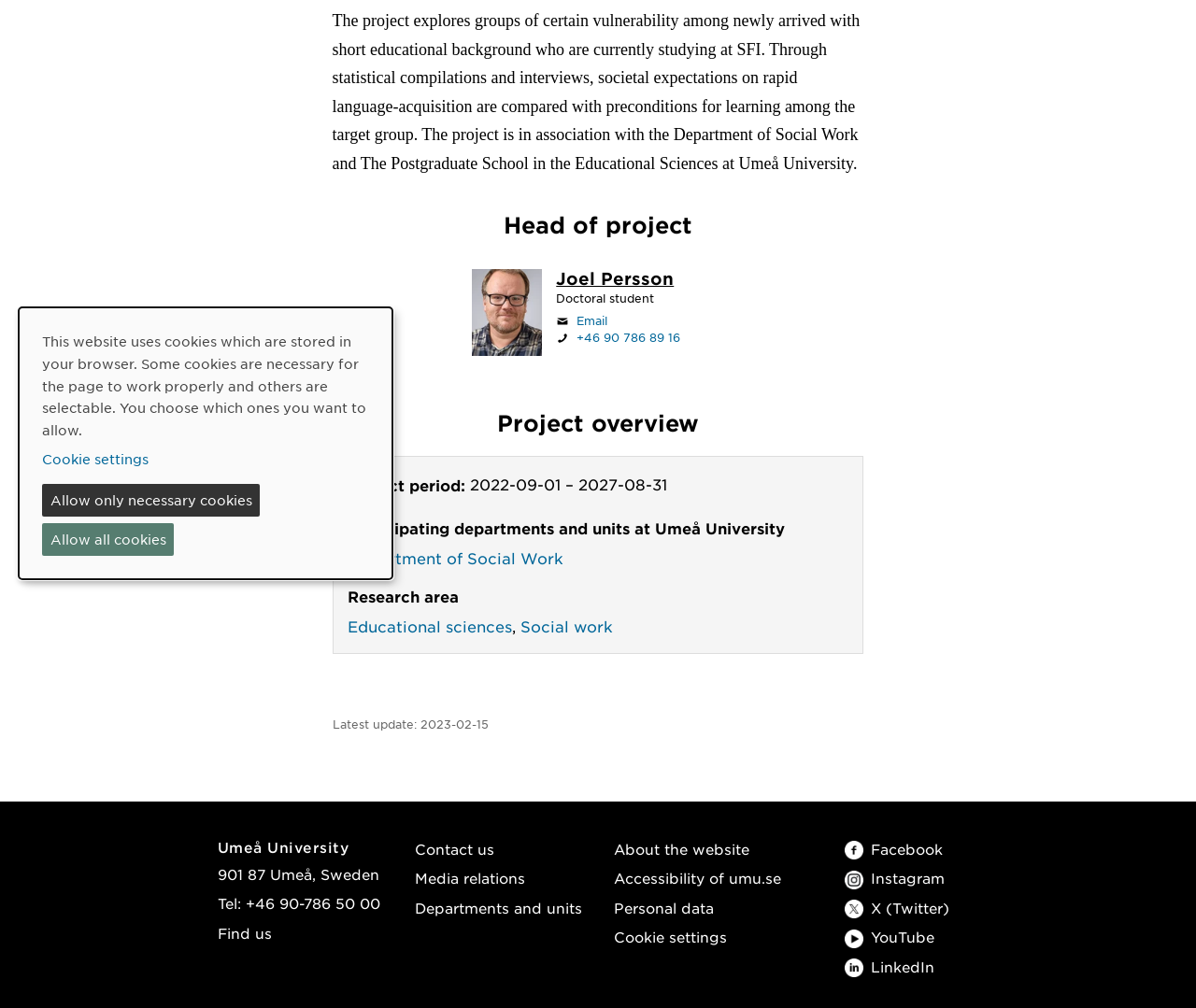Determine the bounding box for the described UI element: "Departments and units".

[0.347, 0.891, 0.487, 0.909]